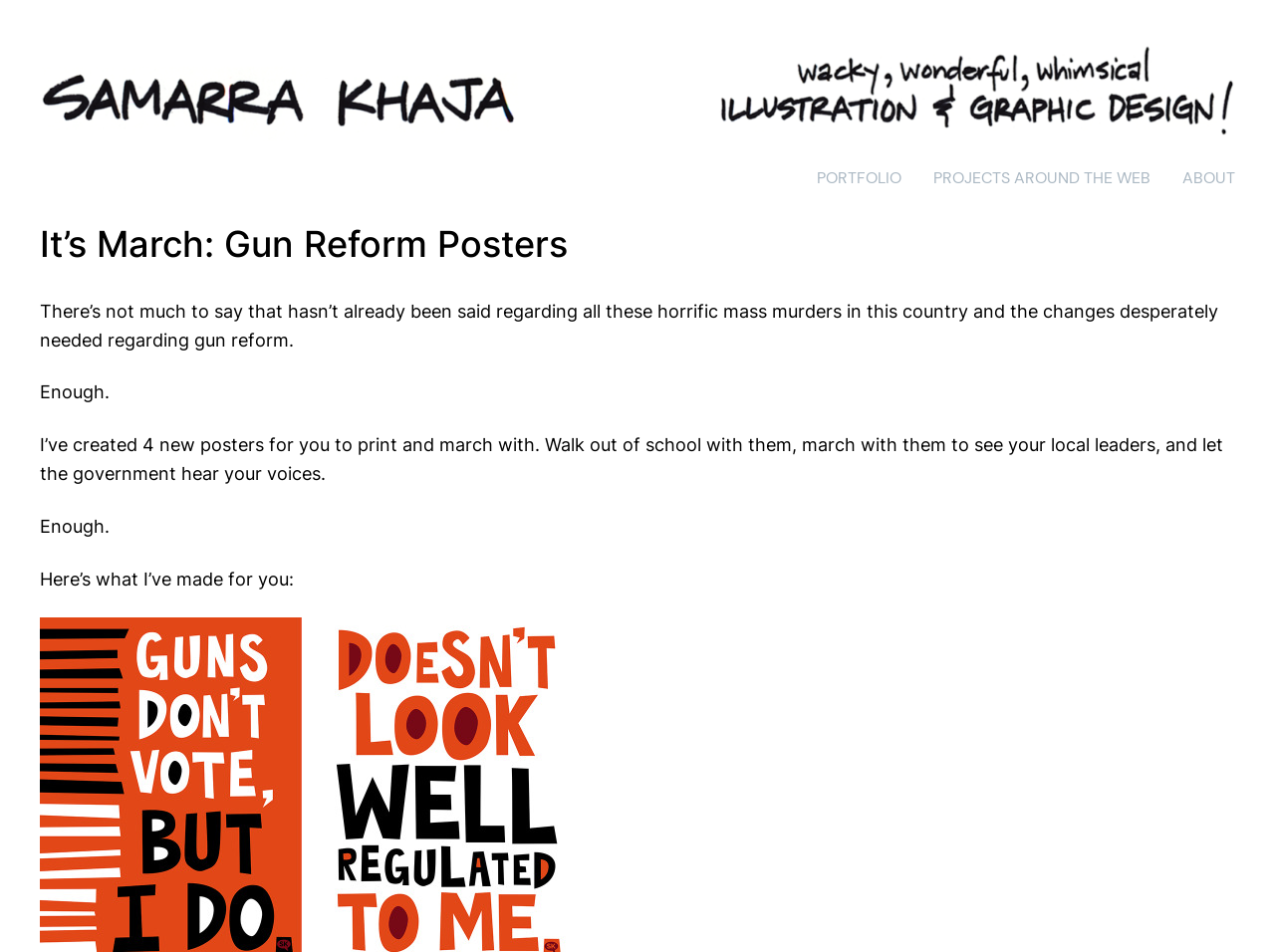Explain the webpage in detail.

The webpage is about Gun Reform Posters created by Samarra Khaja. At the top left, there is a link to Samarra Khaja's profile, accompanied by an image of the same name. To the right of this, there is a primary navigation menu with three links: PORTFOLIO, PROJECTS AROUND THE WEB, and ABOUT.

Below the navigation menu, there is a heading that reads "It’s March: Gun Reform Posters". Following this heading, there are three paragraphs of text. The first paragraph discusses the need for gun reform in the country. The second paragraph is a brief statement saying "Enough." The third paragraph introduces four new posters created by the author for people to print and use during marches and protests to demand gun reform.

Below these paragraphs, there is a subheading that says "Here’s what I’ve made for you:". However, the actual posters are not described in the provided accessibility tree.